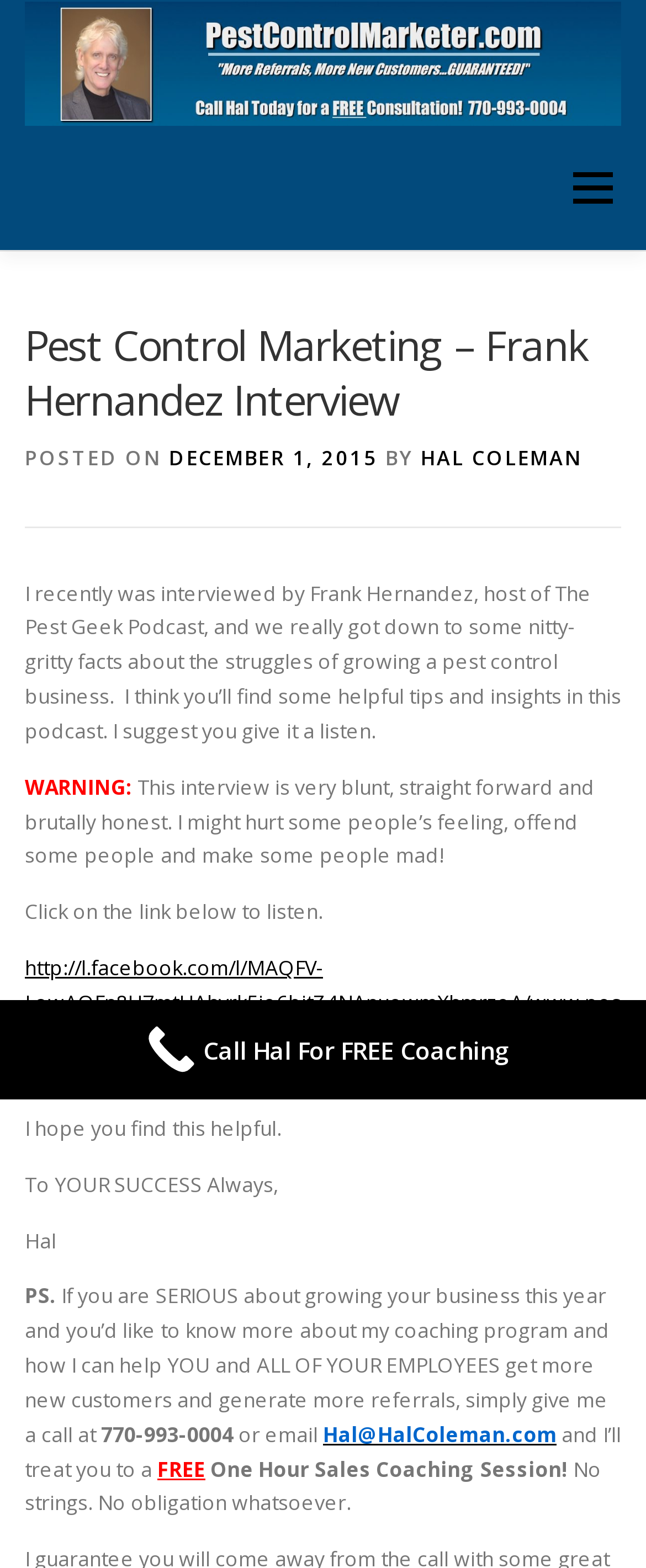Identify the webpage's primary heading and generate its text.

Pest Control Marketing – Frank Hernandez Interview